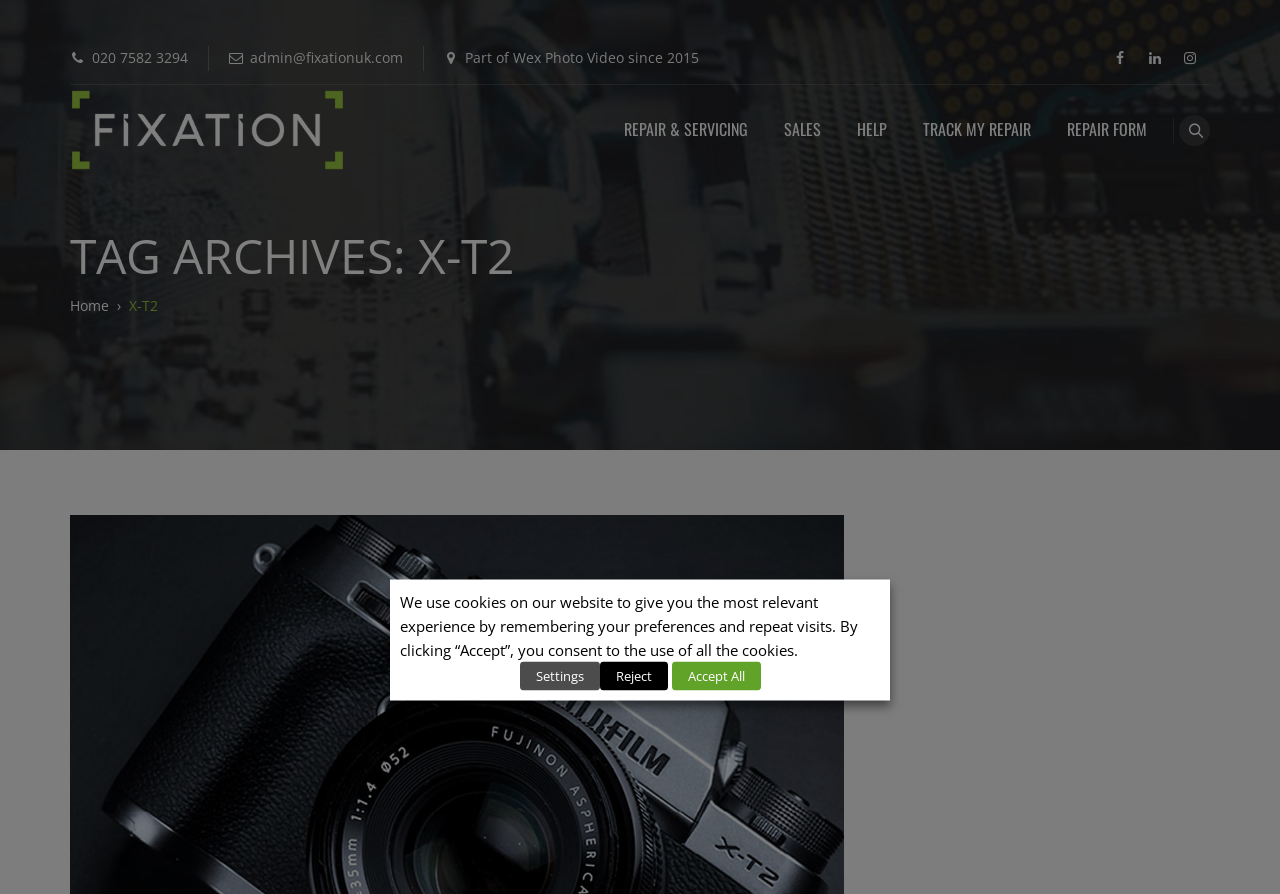How many social media links are there?
Respond to the question with a well-detailed and thorough answer.

I counted the number of social media links by looking at the top section of the webpage, where there are three link elements with Unicode characters '', '', and ''. These characters are commonly used to represent social media icons.